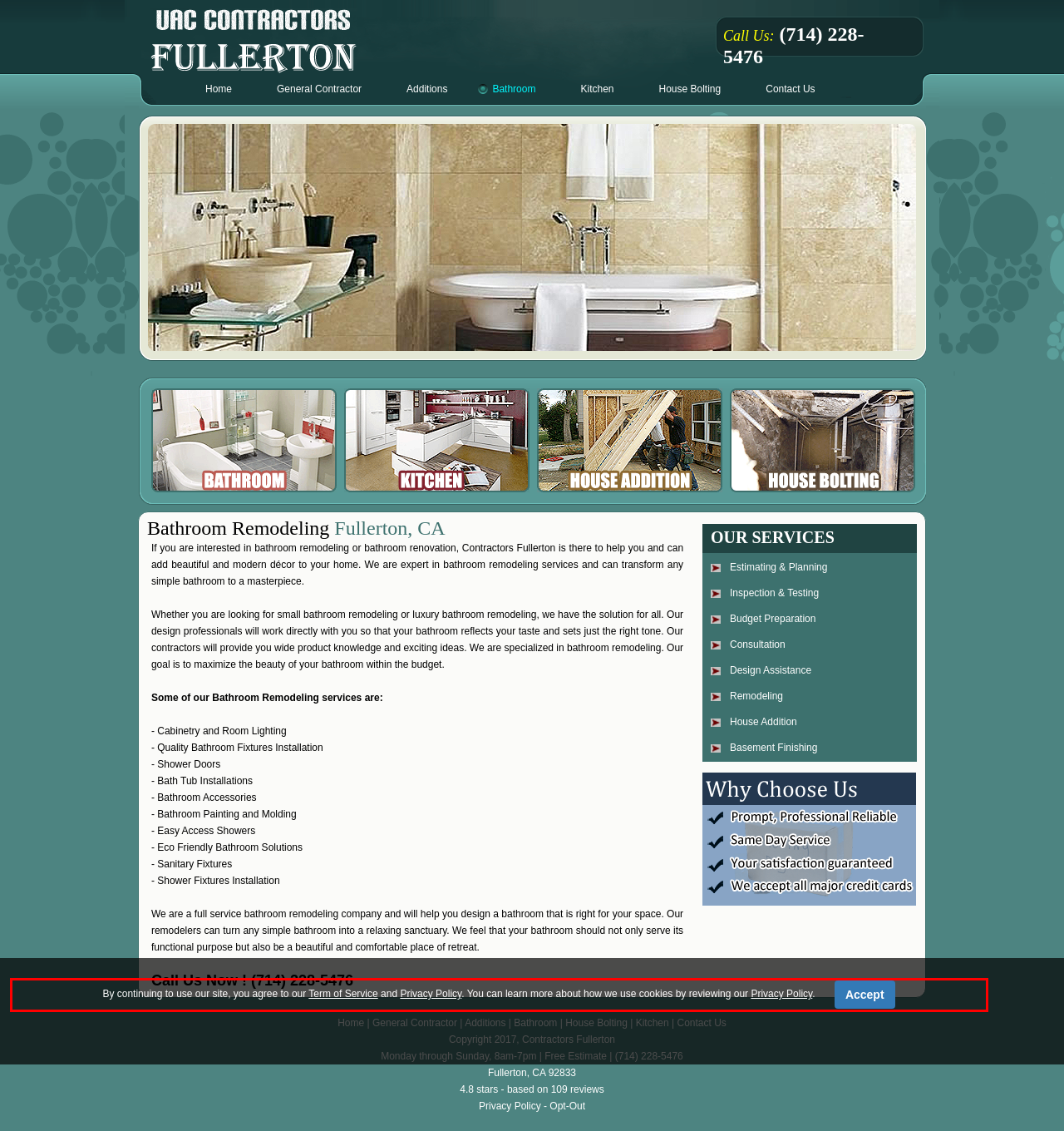Locate the red bounding box in the provided webpage screenshot and use OCR to determine the text content inside it.

By continuing to use our site, you agree to our Term of Service and Privacy Policy. You can learn more about how we use cookies by reviewing our Privacy Policy. Accept